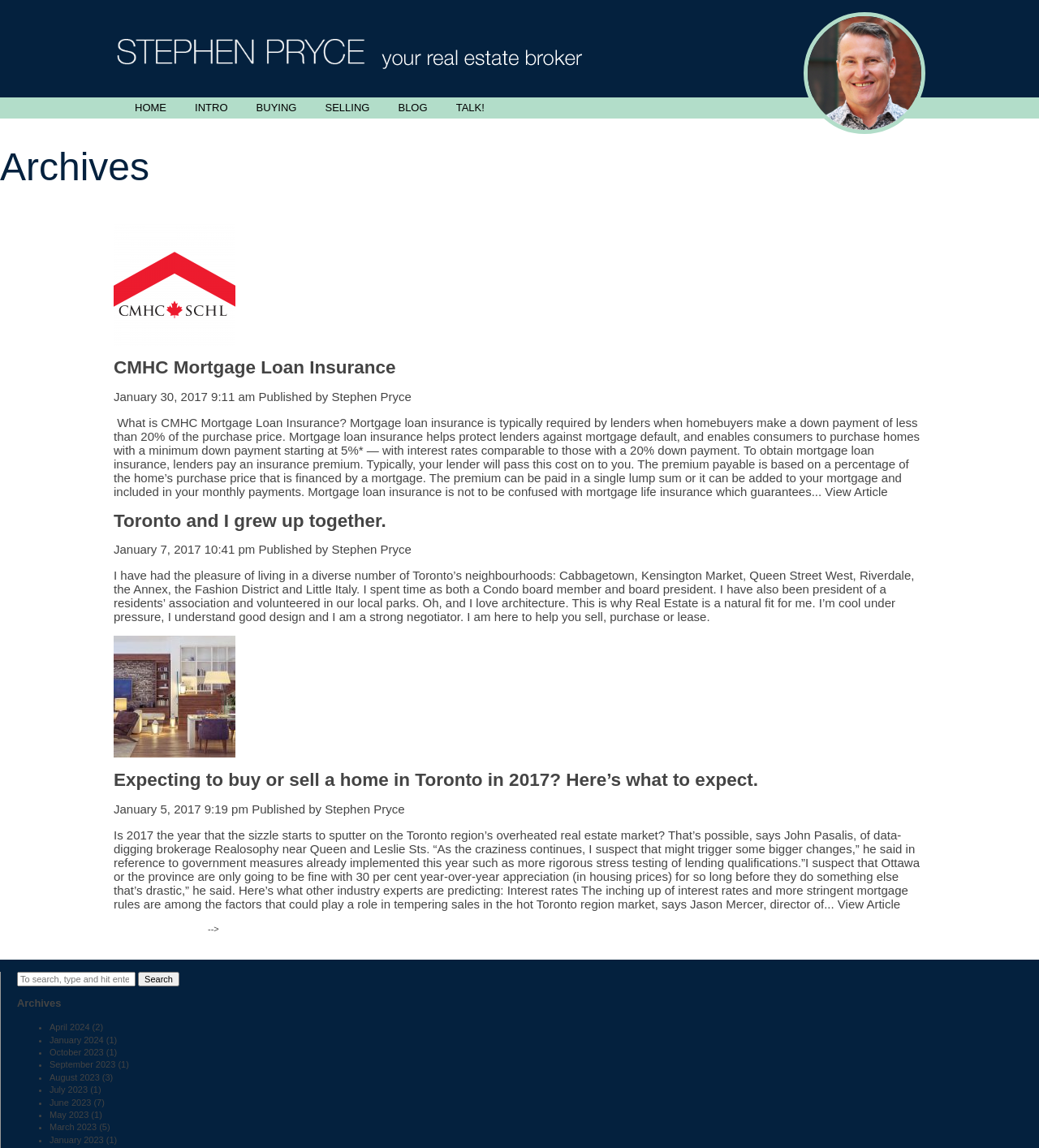Please give a succinct answer using a single word or phrase:
How many articles are on the webpage?

3